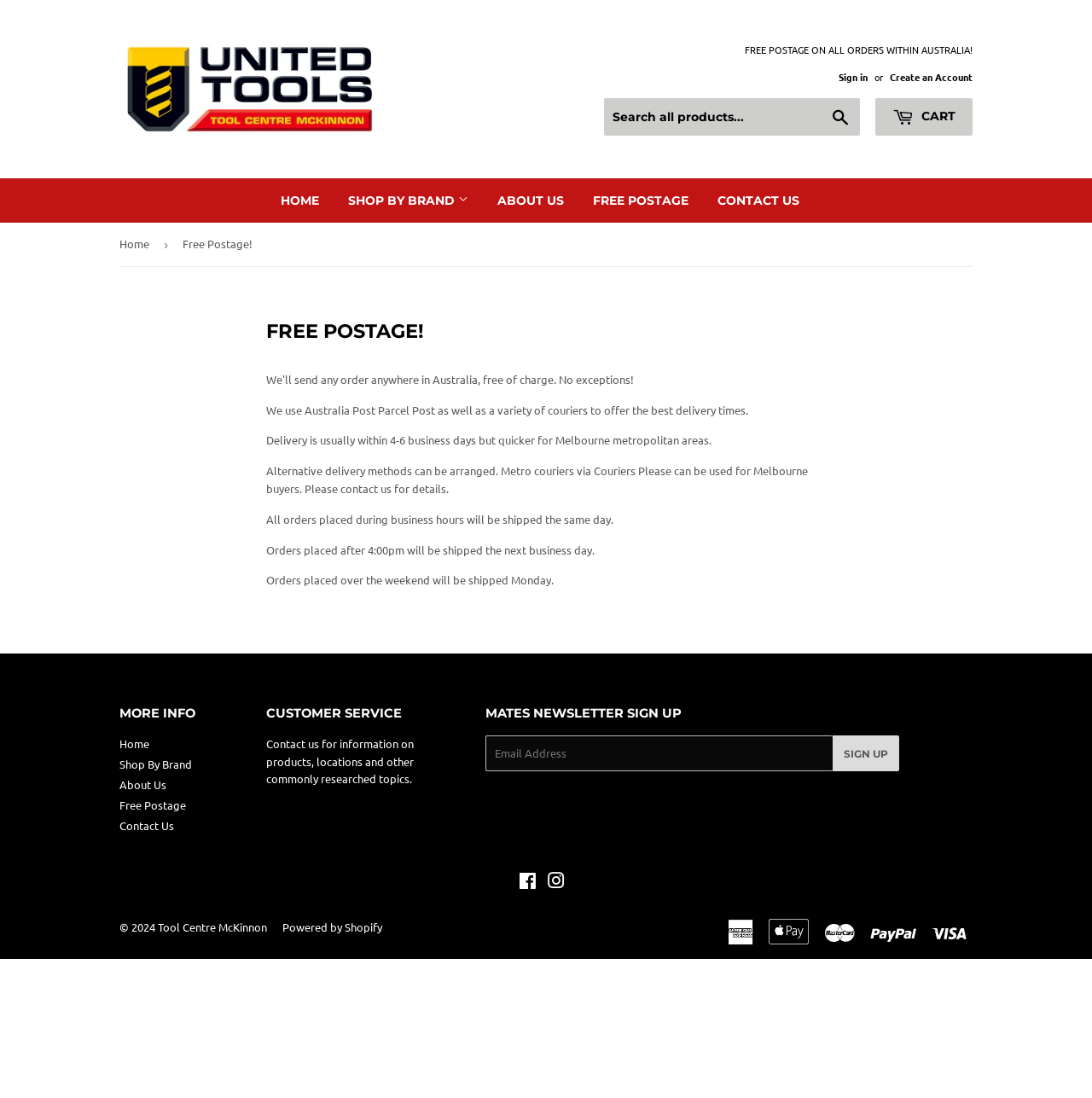Provide the bounding box coordinates for the UI element that is described by this text: "About Us". The coordinates should be in the form of four float numbers between 0 and 1: [left, top, right, bottom].

[0.443, 0.162, 0.528, 0.203]